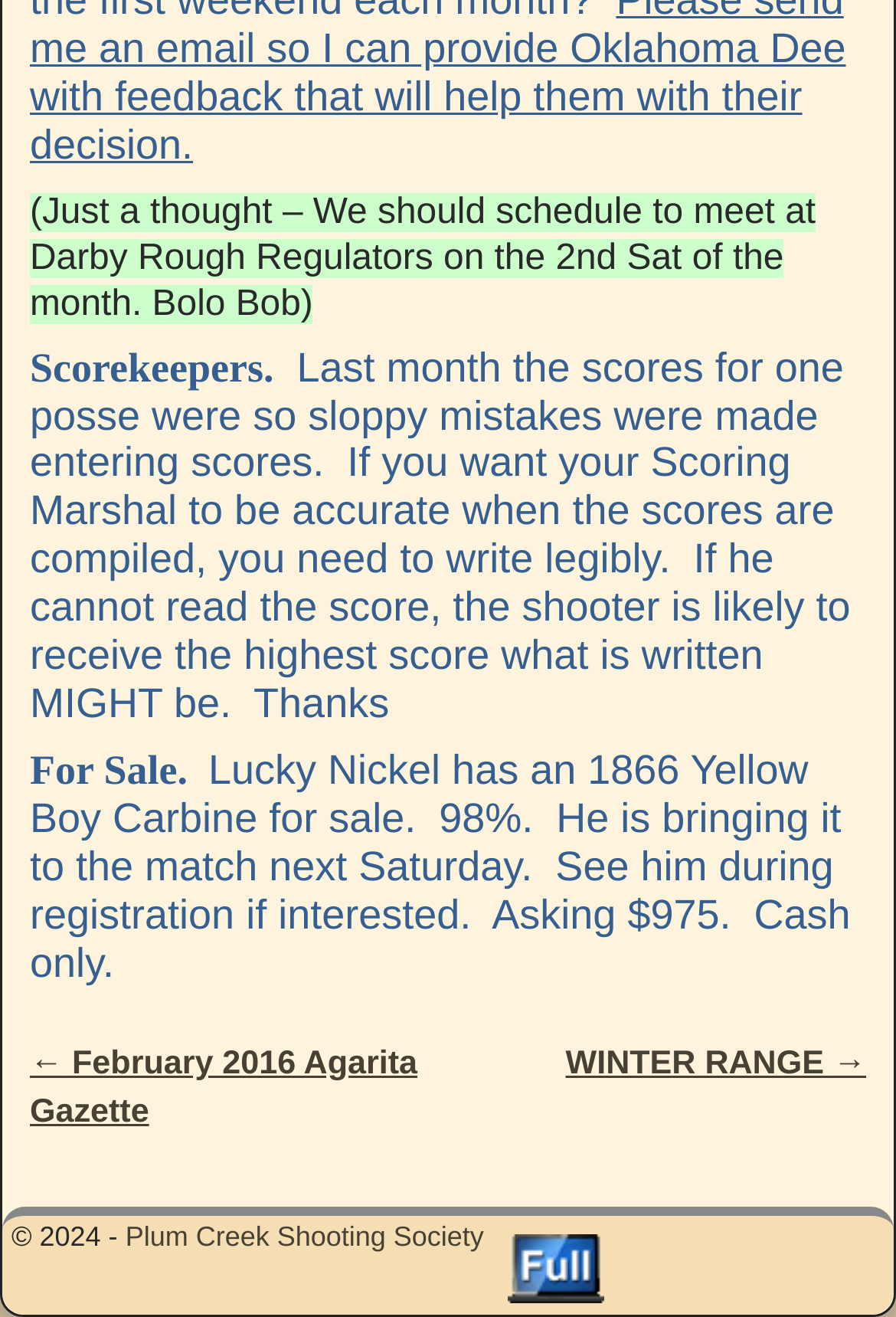What is the purpose of writing legibly in scoring?
Respond to the question with a single word or phrase according to the image.

To ensure accurate scores